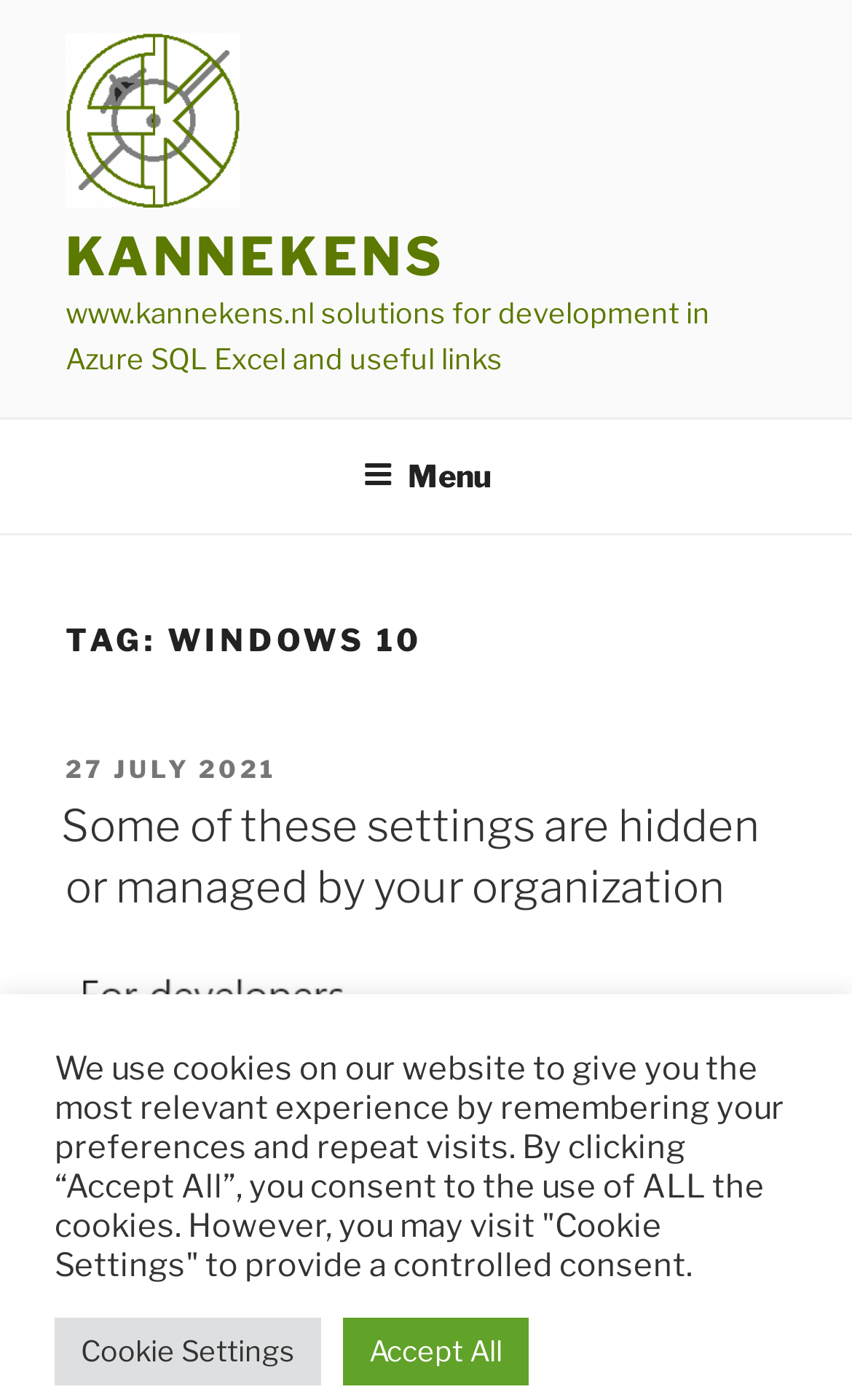Using the elements shown in the image, answer the question comprehensively: What is the date of the posted article?

The date of the posted article can be found in the section with the heading 'TAG: WINDOWS 10', where it is stated 'POSTED ON 27 JULY 2021'.